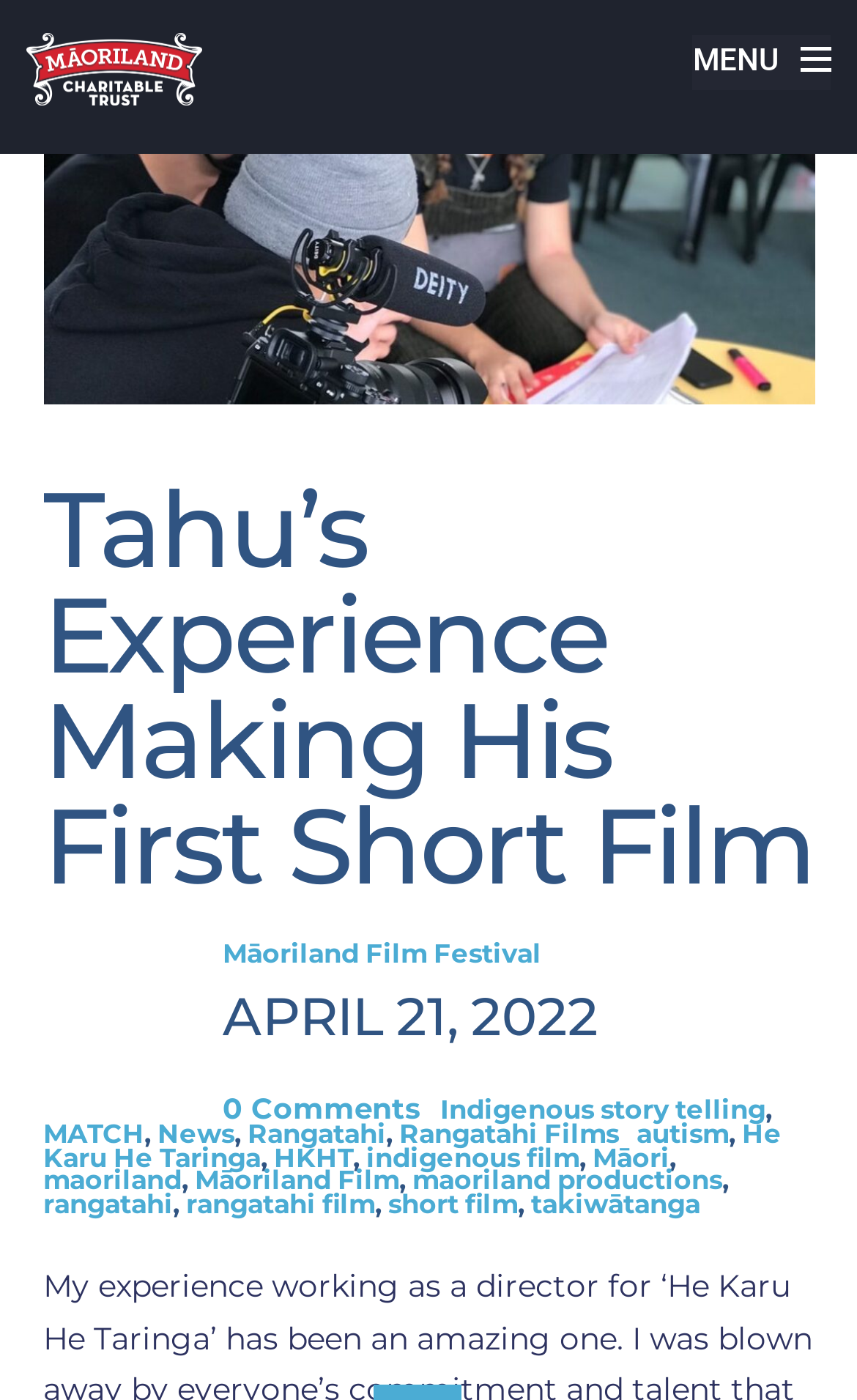Using floating point numbers between 0 and 1, provide the bounding box coordinates in the format (top-left x, top-left y, bottom-right x, bottom-right y). Locate the UI element described here: takiwātanga

[0.619, 0.848, 0.817, 0.871]